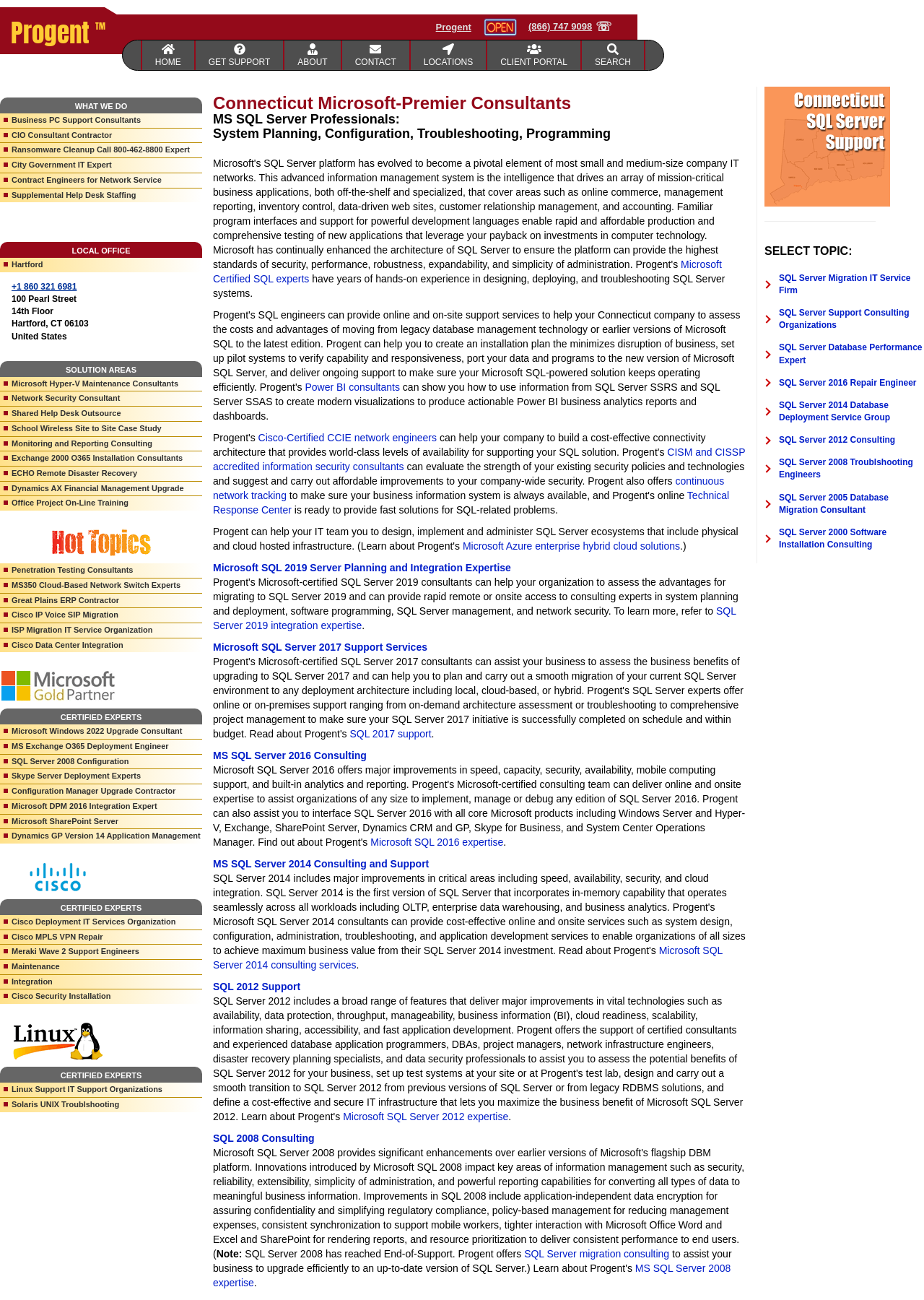Please identify the coordinates of the bounding box that should be clicked to fulfill this instruction: "Click HOME".

[0.152, 0.031, 0.212, 0.054]